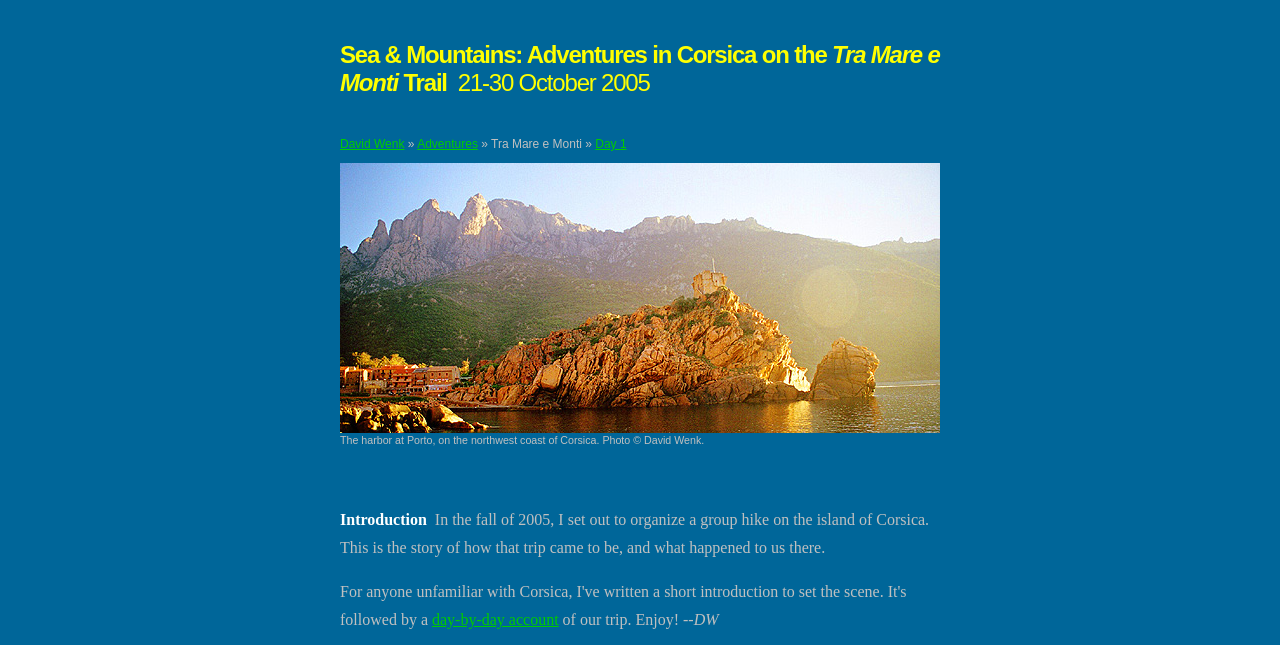Respond to the question below with a single word or phrase: What is the location of the harbor in the photo?

Porto, Corsica